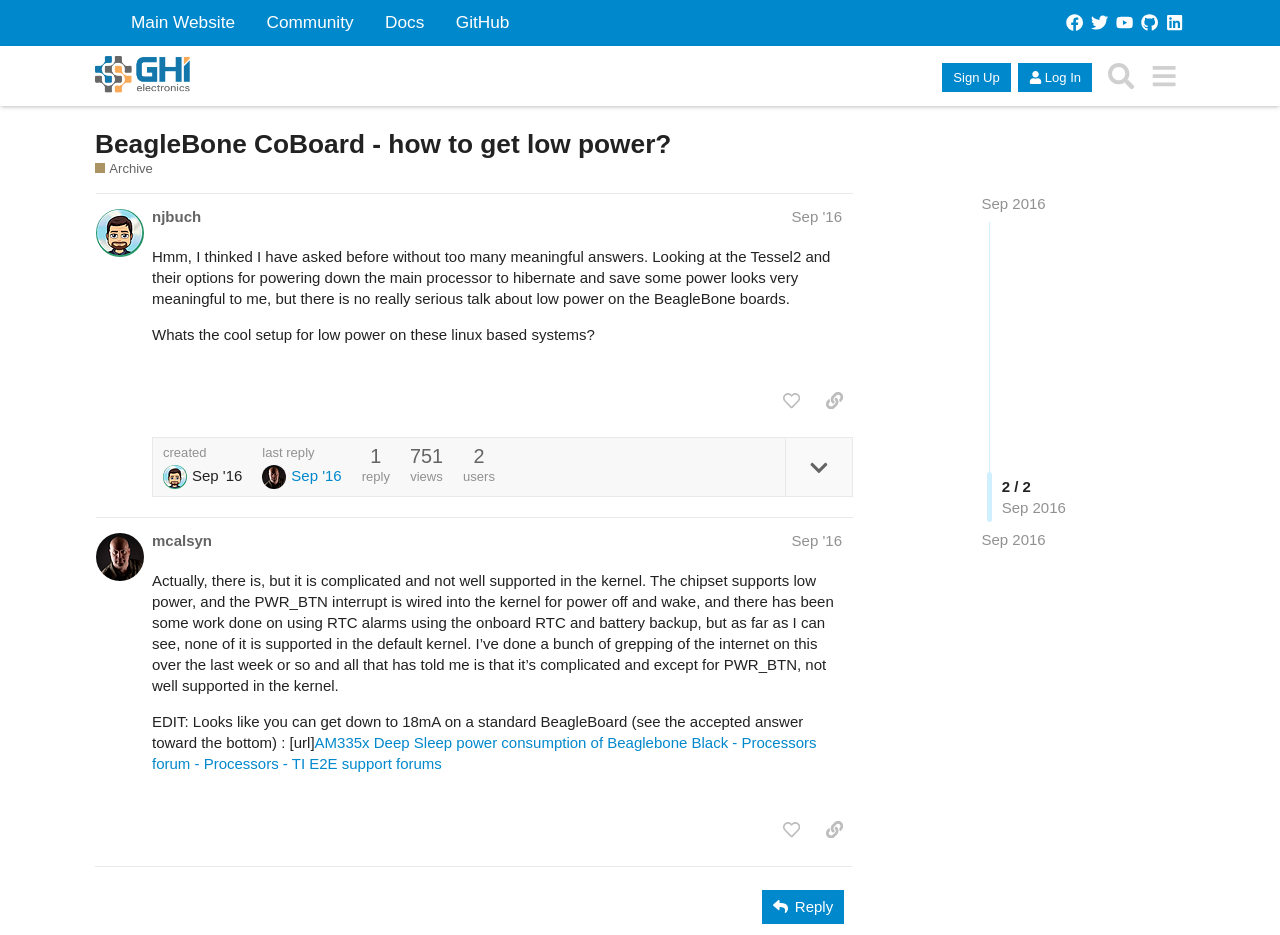Elaborate on the information and visuals displayed on the webpage.

This webpage is a forum discussion page titled "BeagleBone CoBoard - how to get low power?" on the GHI Electronics' Forums website. At the top, there is a header section with links to the main website, community, docs, and GitHub. Below this, there are several icons and links to sign up, log in, and search.

The main content of the page is a discussion thread with two posts. The first post, by user njbuch, asks about low power options on BeagleBone boards and mentions the Tessel2's power-saving features. The post has several buttons, including "like this post," "copy a link to this post to clipboard," and "expand topic details." Below the post, there is information about the post's creation date and the number of views and users.

The second post, by user mcalsyn, responds to the first post and discusses the complexity of low power options on BeagleBone boards. The post includes a link to a related forum discussion and has similar buttons and information as the first post.

At the bottom of the page, there is a "Reply" button to respond to the discussion thread.